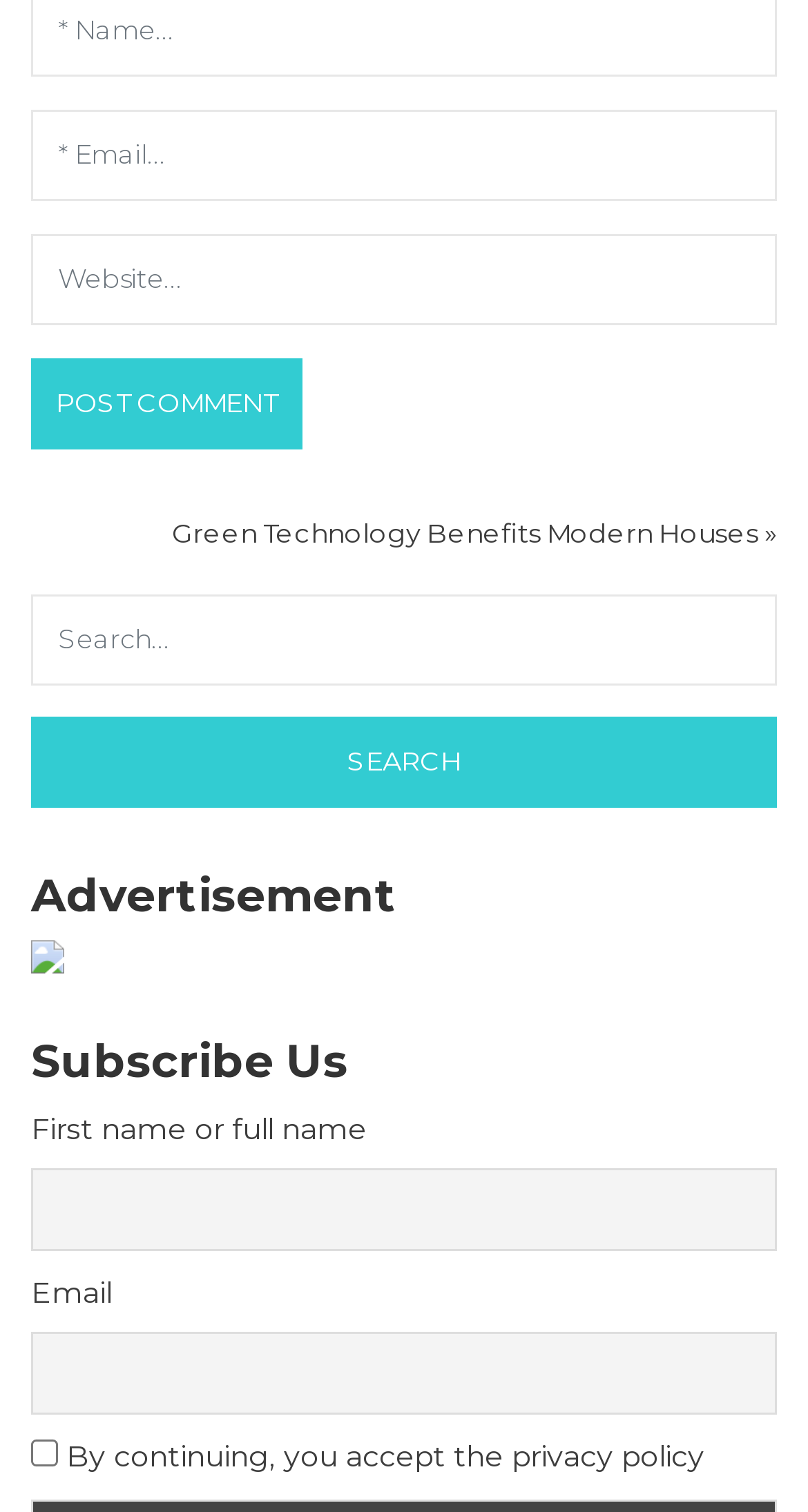Specify the bounding box coordinates of the area to click in order to execute this command: 'Enter email address'. The coordinates should consist of four float numbers ranging from 0 to 1, and should be formatted as [left, top, right, bottom].

[0.038, 0.072, 0.962, 0.132]